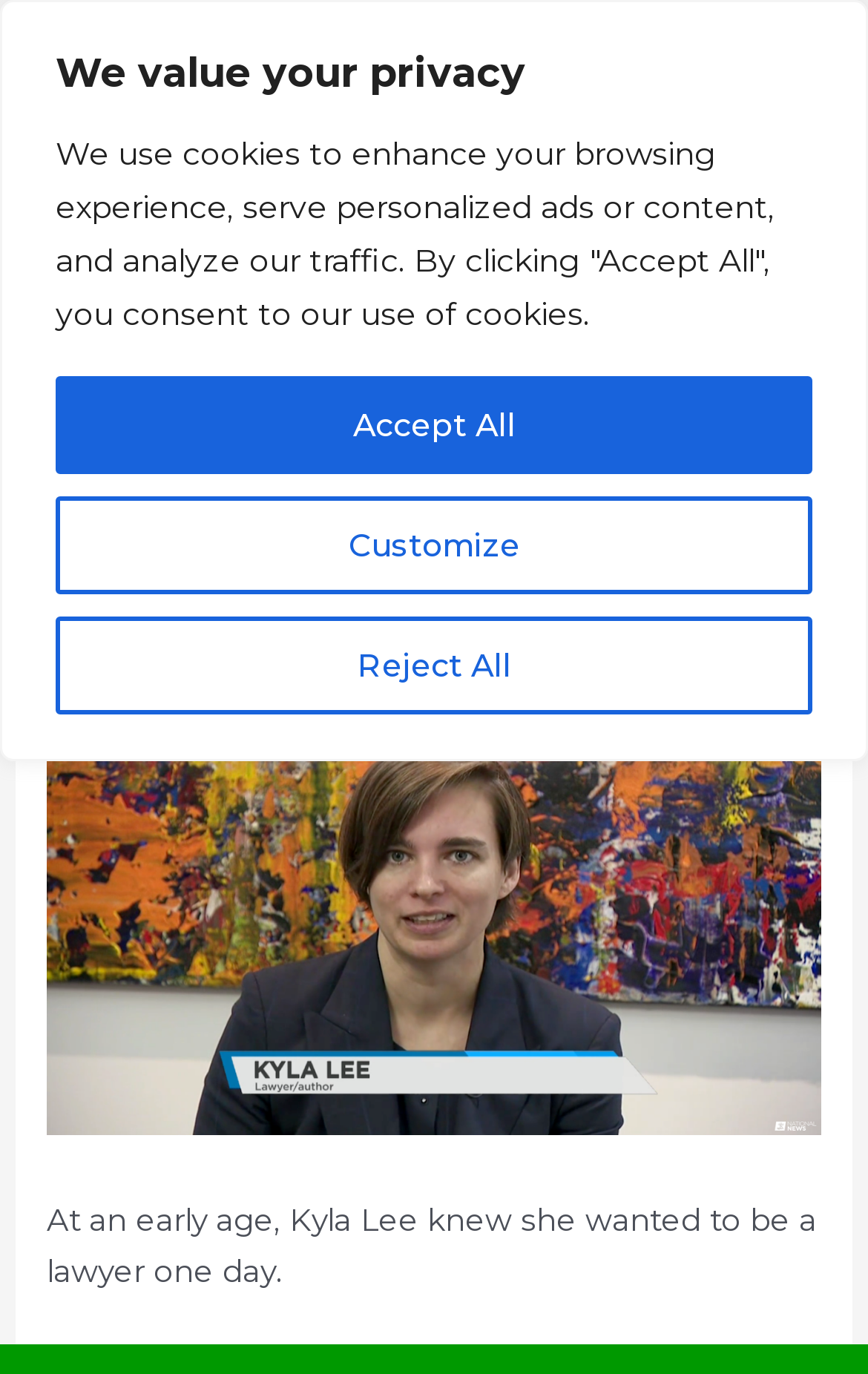Please provide the main heading of the webpage content.

APTN News: Métis lawyer Kyla Lee says she feels responsibility to make law more accessible